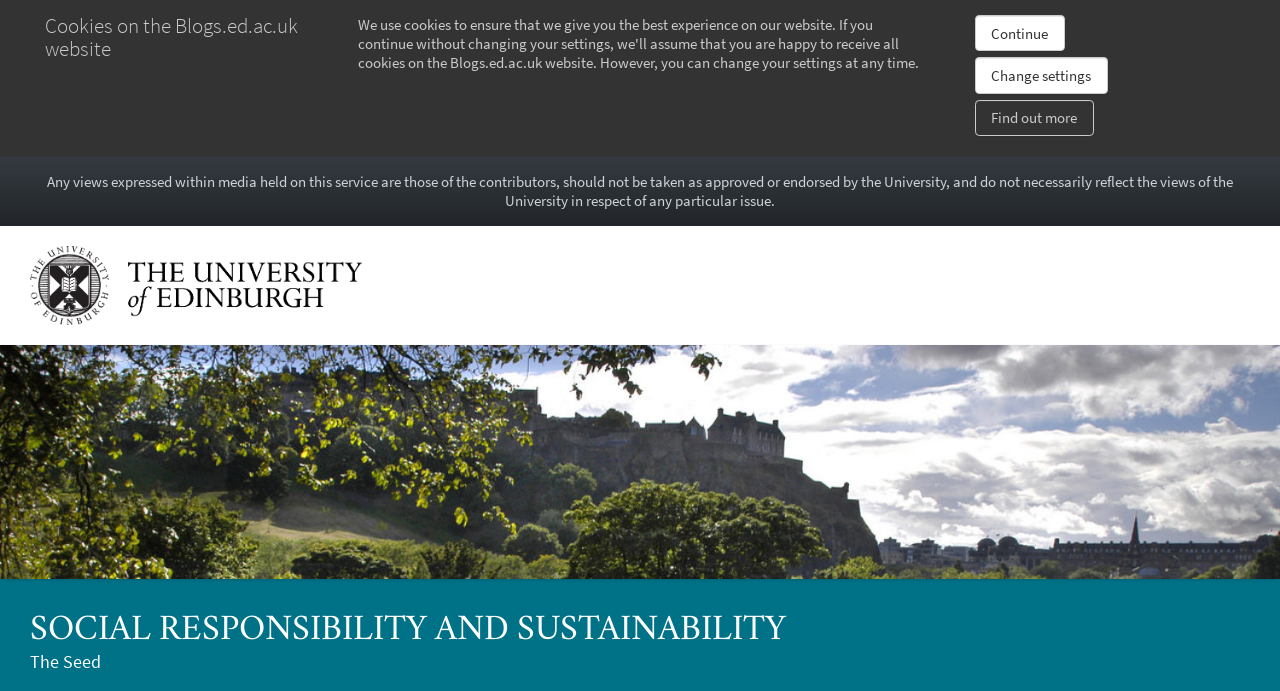Use a single word or phrase to answer the question: What is the purpose of the 'Continue' button?

To accept cookies